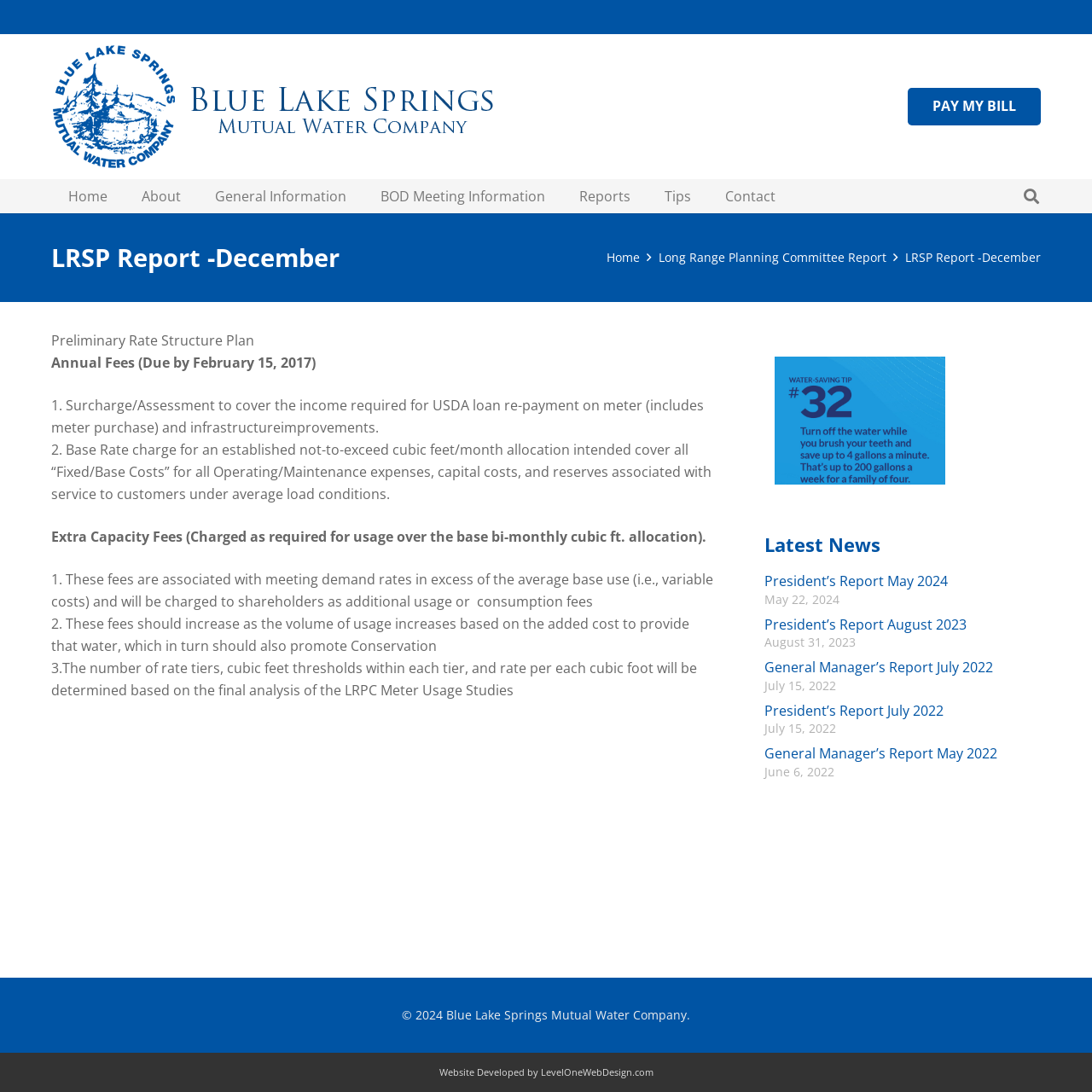Pinpoint the bounding box coordinates of the element to be clicked to execute the instruction: "Search for something".

[0.929, 0.162, 0.96, 0.197]